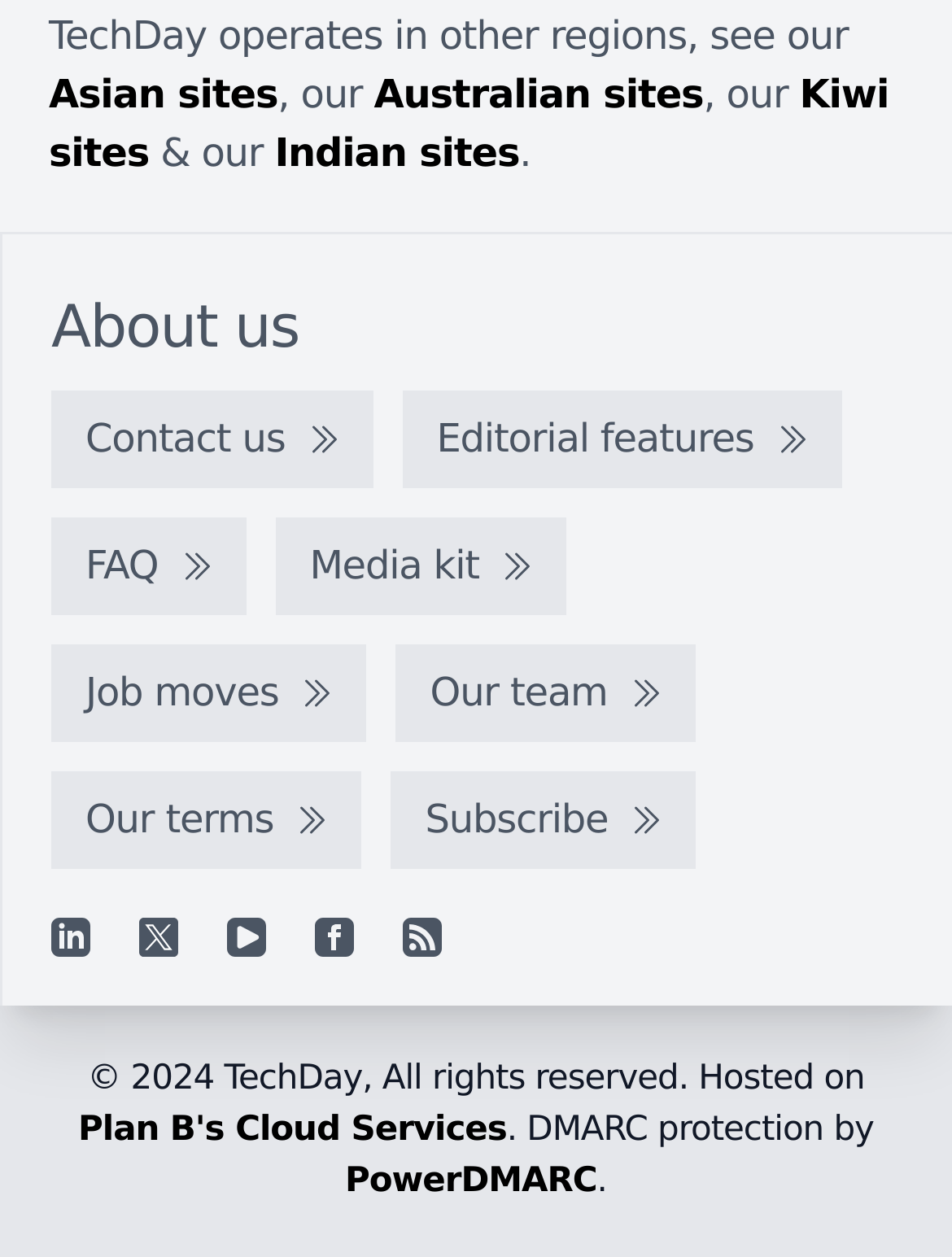Pinpoint the bounding box coordinates of the element to be clicked to execute the instruction: "Subscribe to the newsletter".

[0.411, 0.614, 0.731, 0.692]